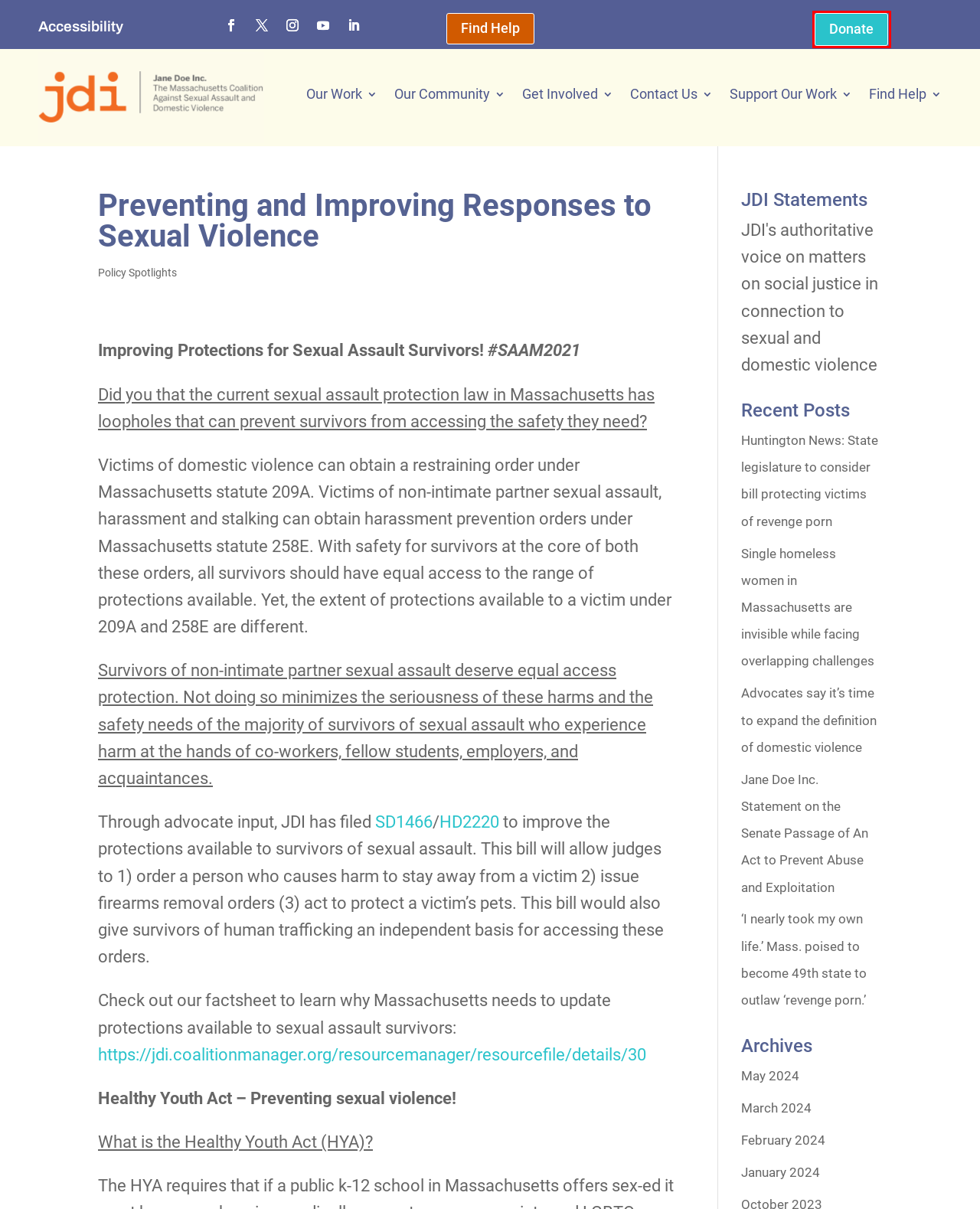Analyze the given webpage screenshot and identify the UI element within the red bounding box. Select the webpage description that best matches what you expect the new webpage to look like after clicking the element. Here are the candidates:
A. Get Involved | JDI
B. Jane Doe Inc. · Winter 2022 EOY FY23 Appeal
C. Advocates say it’s time to expand the definition of domestic violence | JDI
D. Our Community | JDI
E. Our Work | JDI
F. Single homeless women in Massachusetts are invisible while facing overlapping challenges | JDI
G. Archives | JDI
H. Find Help | JDI

B